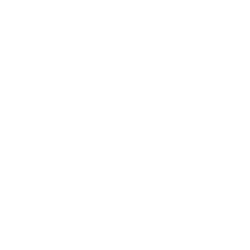What kind of art context is the image suitable for?
Observe the image and answer the question with a one-word or short phrase response.

Contemporary art